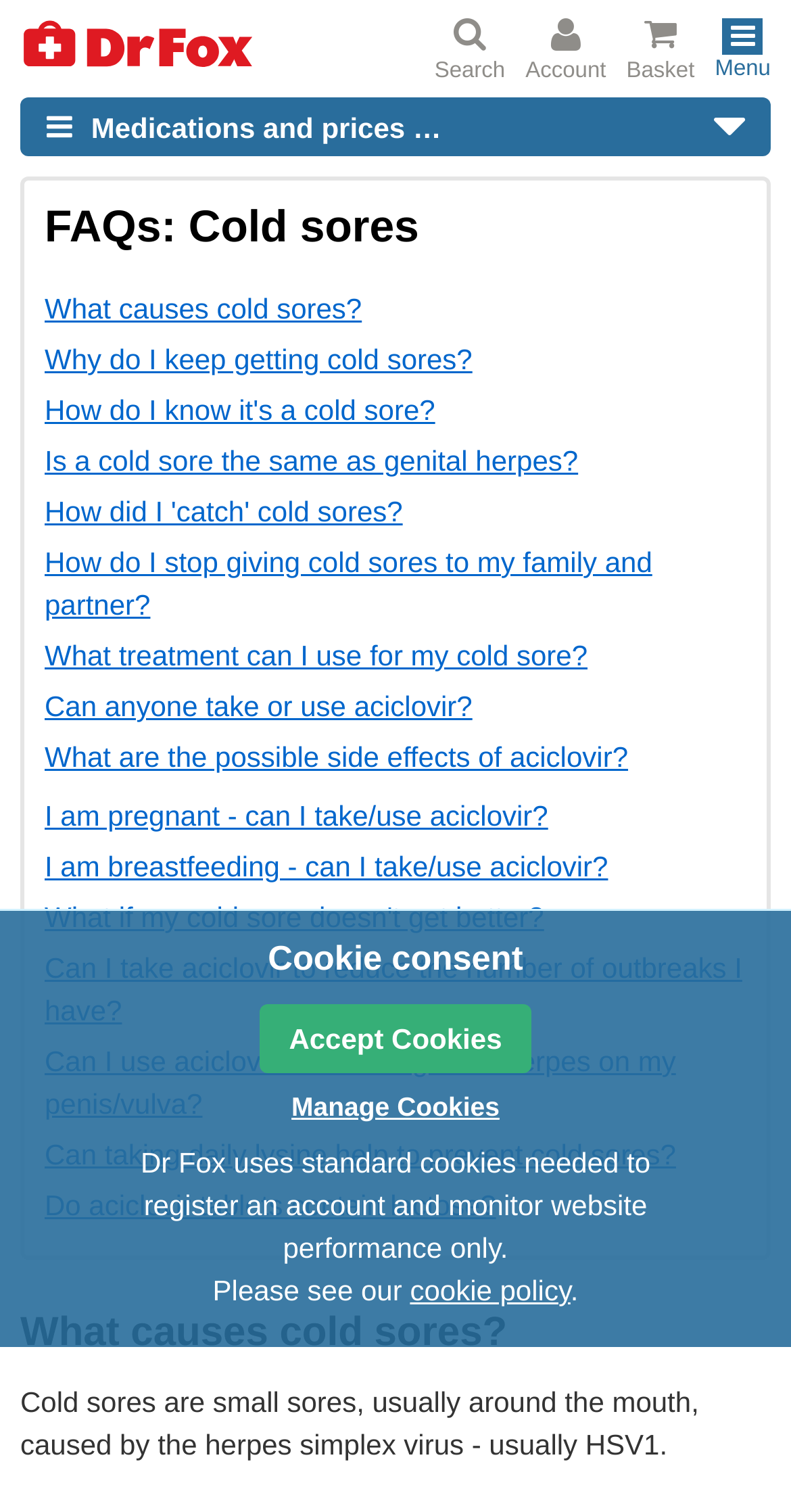Identify the bounding box coordinates of the area that should be clicked in order to complete the given instruction: "Learn about what causes cold sores". The bounding box coordinates should be four float numbers between 0 and 1, i.e., [left, top, right, bottom].

[0.056, 0.193, 0.457, 0.215]